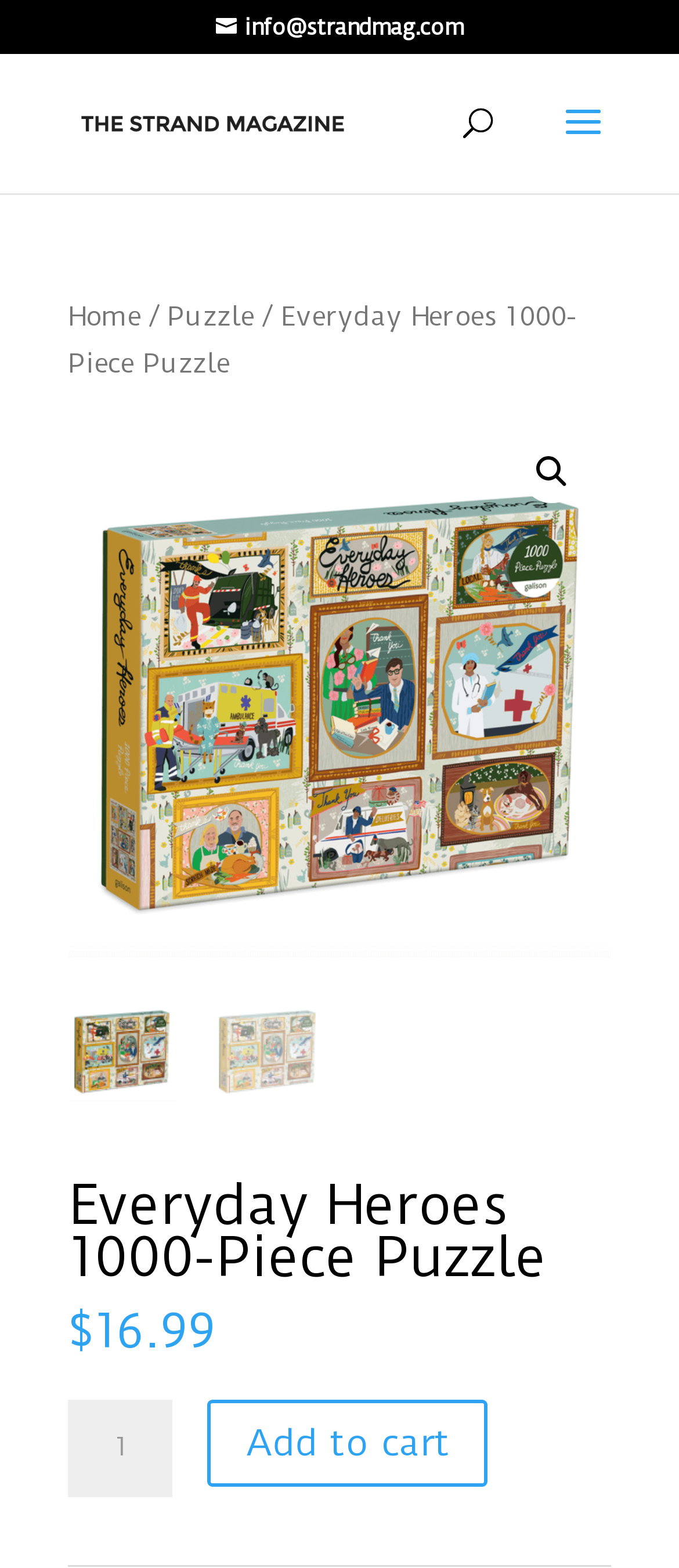Specify the bounding box coordinates of the area to click in order to follow the given instruction: "Change product quantity."

[0.1, 0.893, 0.254, 0.955]